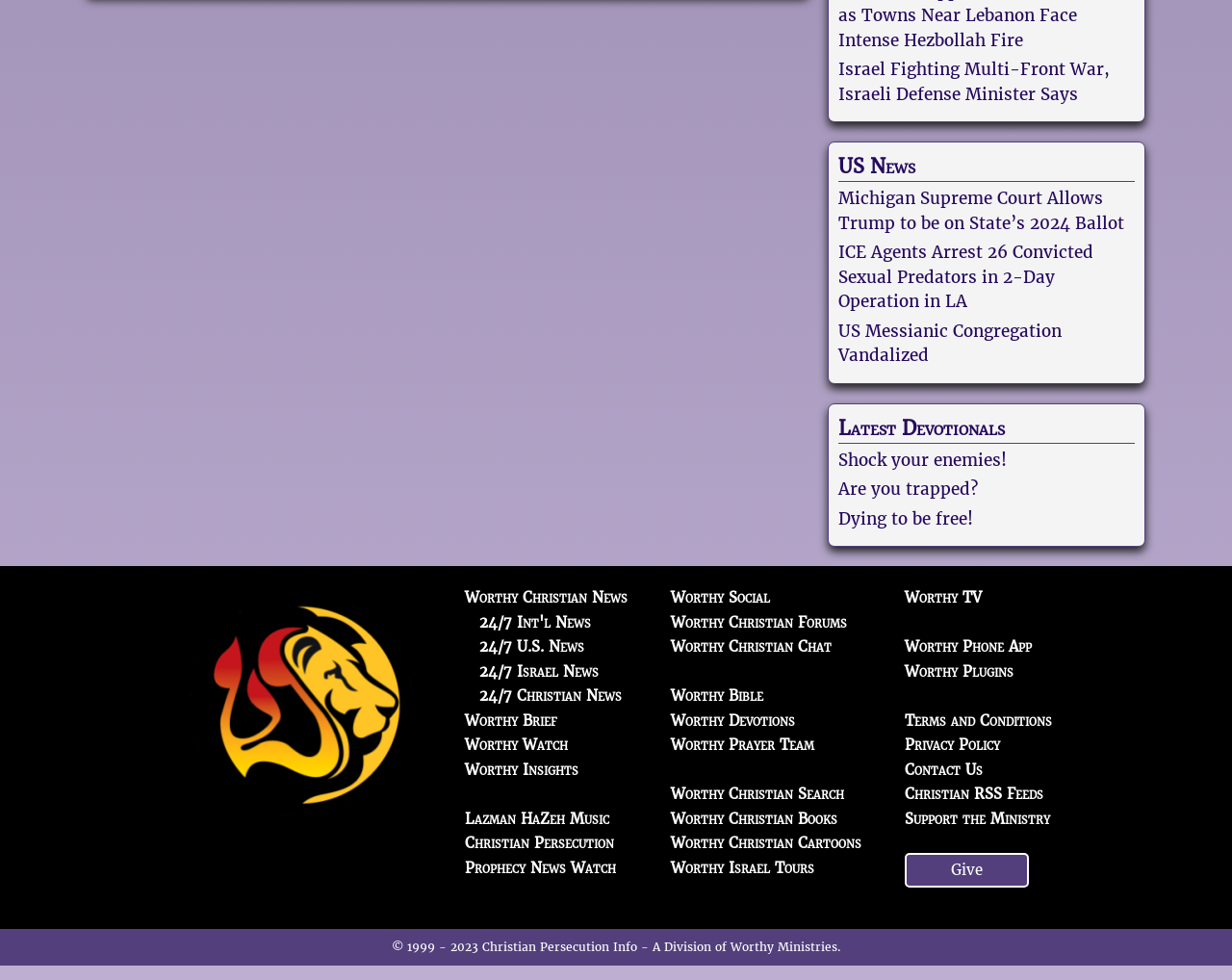From the element description: "Contact Us", extract the bounding box coordinates of the UI element. The coordinates should be expressed as four float numbers between 0 and 1, in the order [left, top, right, bottom].

[0.734, 0.776, 0.797, 0.795]